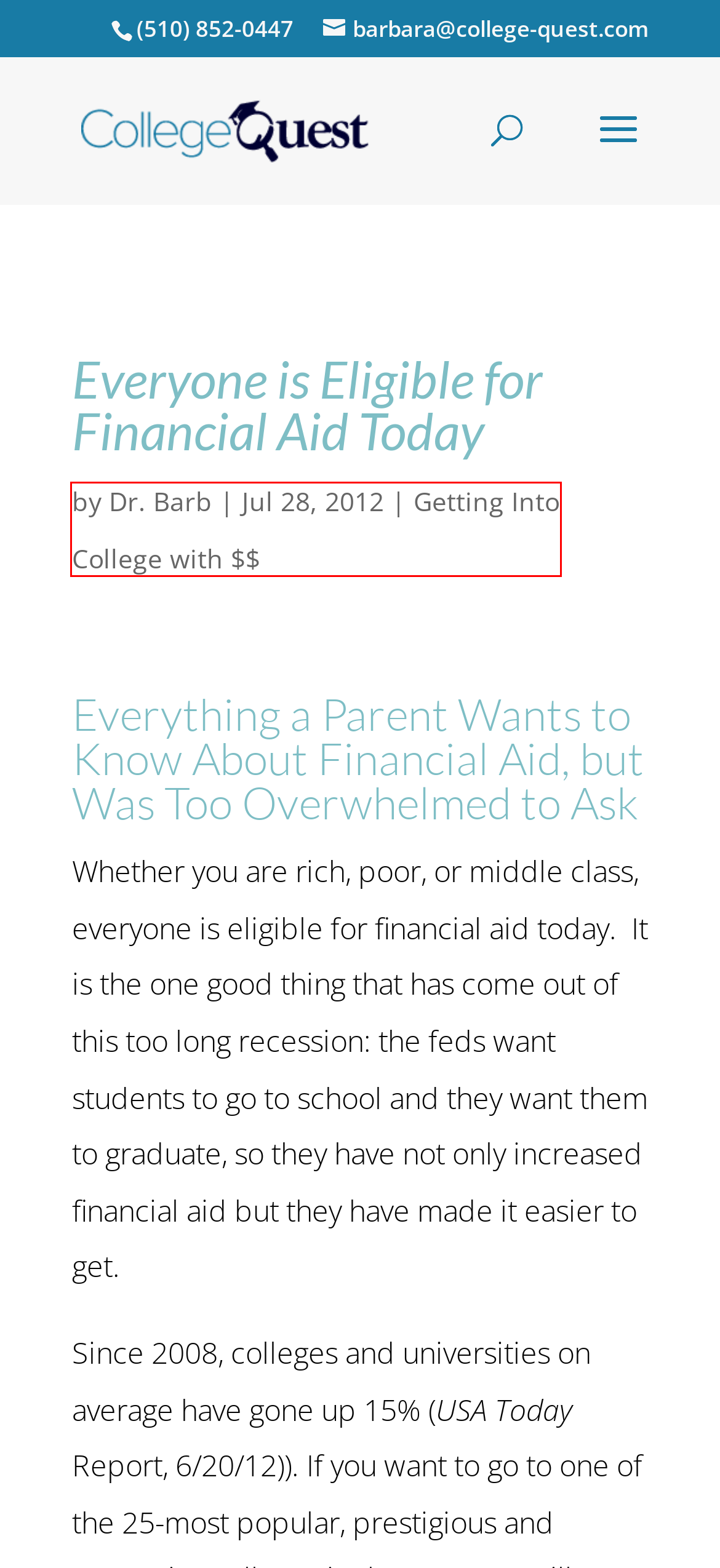You are given a webpage screenshot where a red bounding box highlights an element. Determine the most fitting webpage description for the new page that loads after clicking the element within the red bounding box. Here are the candidates:
A. Dr. Barb | College Quest
B. Two Quick Strategies for Reducing College’s Sticker Price | College Quest
C. The 8 Biggest Mistakes Parents Make About Getting Financial Aid | College Quest
D. How to Go to Out-of-State Colleges at In-State Prices! | College Quest
E. College Quest | Application and Financial Aid Coaching
F. Getting Into College with $$ | College Quest
G. The Colleges that Offer NO Merit Scholarships | College Quest
H. The Secret to Getting Great College Scholarships: Part One | College Quest

F